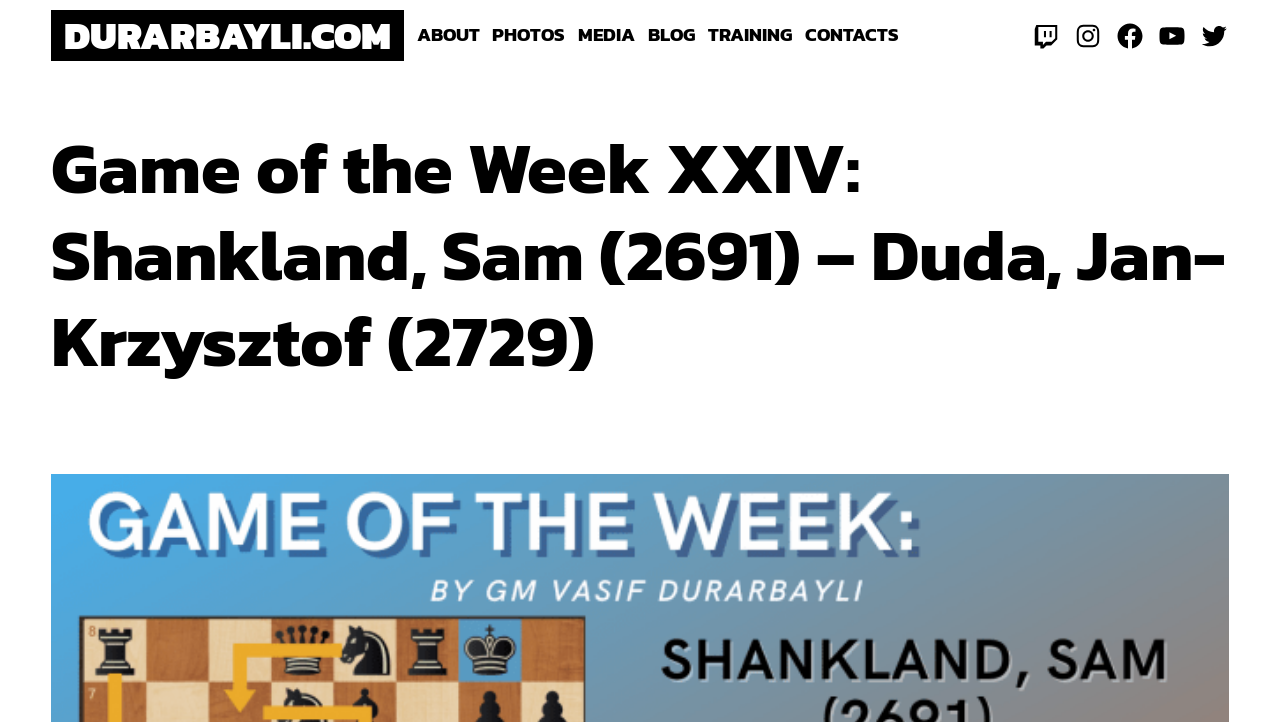What is the name of the website?
Please provide a full and detailed response to the question.

I determined the name of the website by looking at the heading element at the top of the page, which contains the text 'DURARBAYLI.COM'.